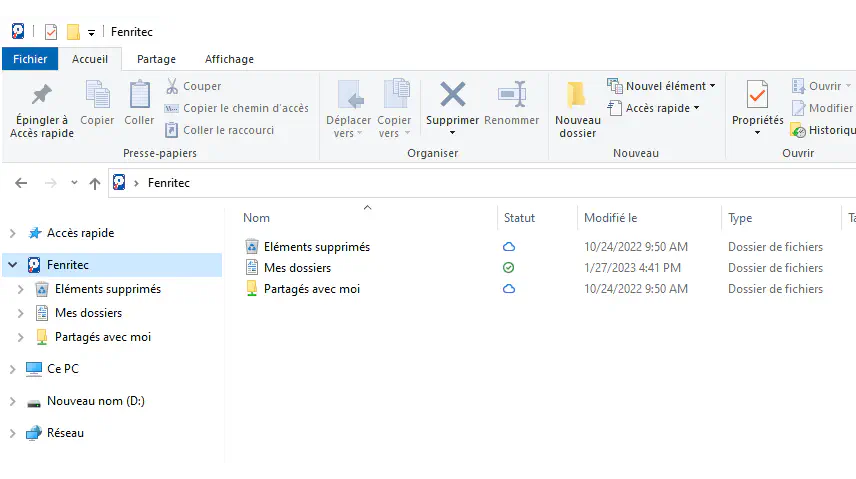Please provide a brief answer to the question using only one word or phrase: 
What type of links are available on the left-hand side of the interface?

Quick access links